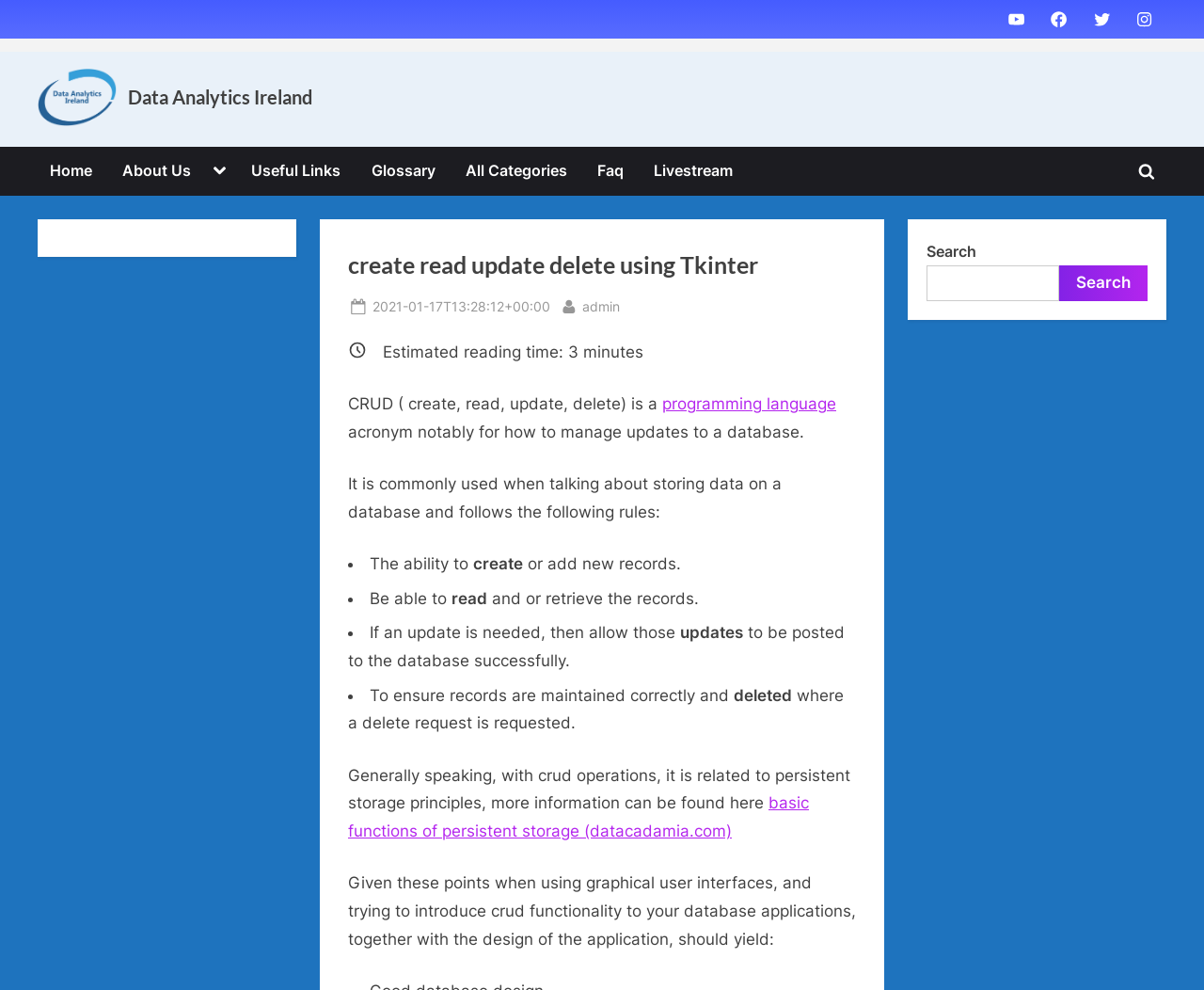Indicate the bounding box coordinates of the clickable region to achieve the following instruction: "Search."

[0.88, 0.268, 0.953, 0.304]